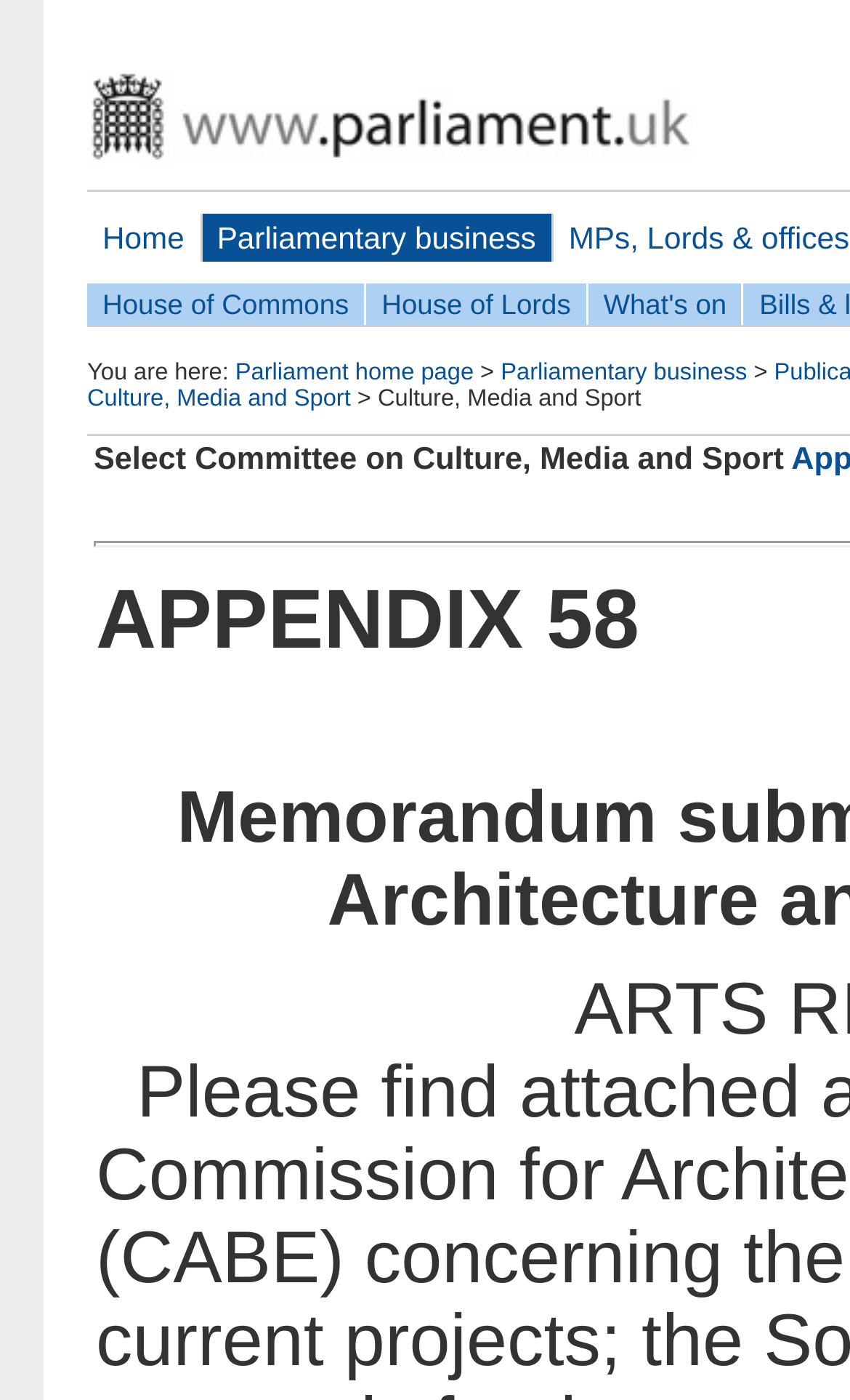How many '>' symbols are there on the webpage?
From the image, provide a succinct answer in one word or a short phrase.

2